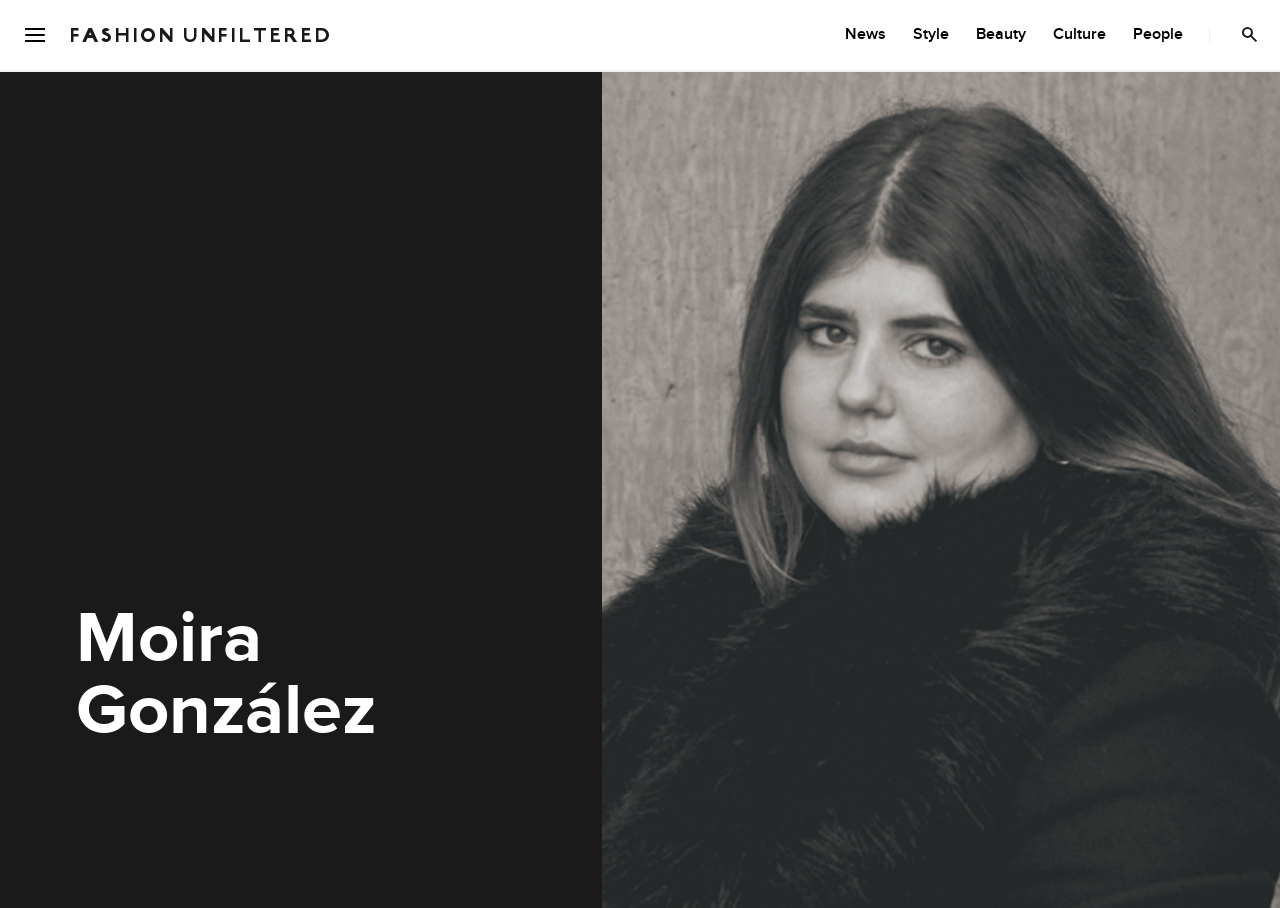Identify and provide the bounding box for the element described by: "Fashion Unfiltered".

[0.055, 0.027, 0.259, 0.05]